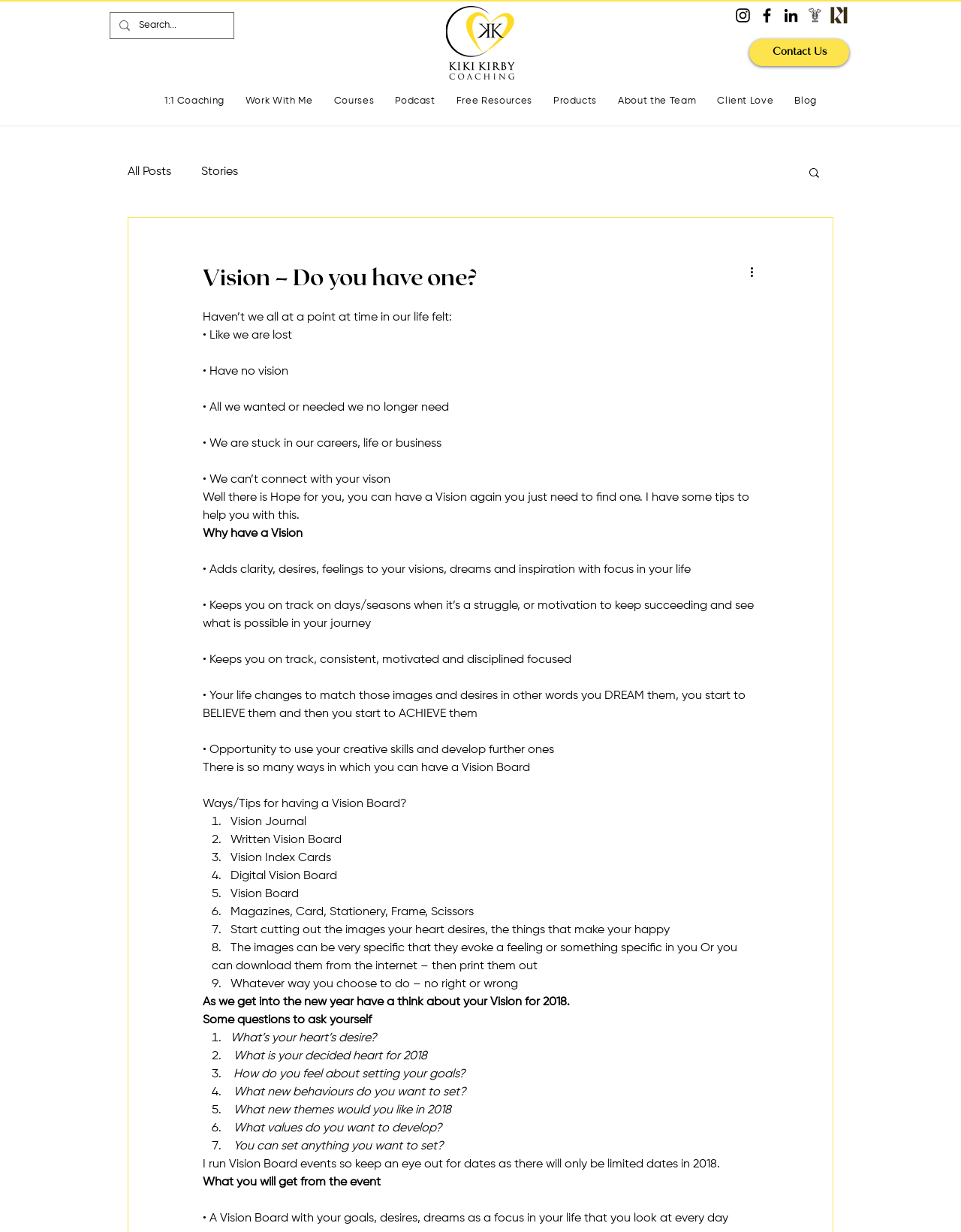Bounding box coordinates are given in the format (top-left x, top-left y, bottom-right x, bottom-right y). All values should be floating point numbers between 0 and 1. Provide the bounding box coordinate for the UI element described as: Stories

[0.209, 0.134, 0.248, 0.145]